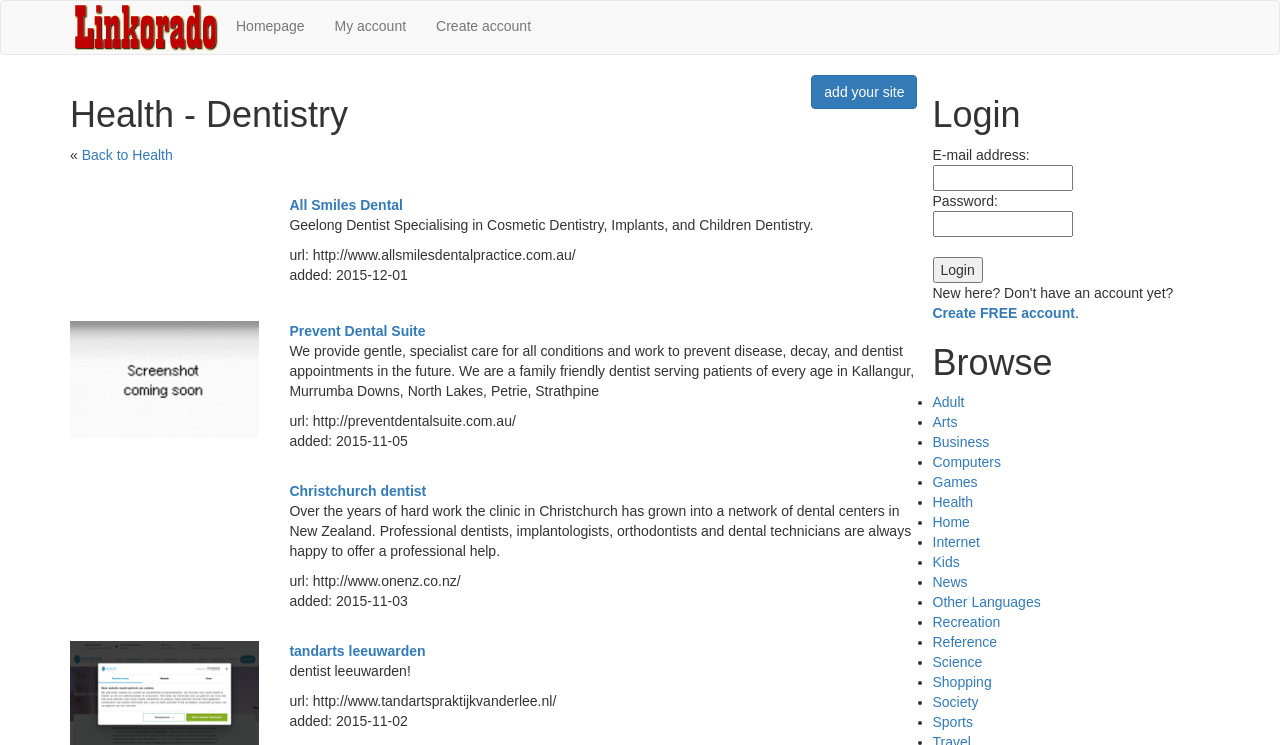Explain the webpage's design and content in an elaborate manner.

The webpage is a directory for health and dentistry-related links, with a focus on link exchange and partnership. At the top, there is a header section with a logo and a navigation menu consisting of links to the homepage, my account, create account, and add your site. Below the header, there is a heading that reads "Health - Dentistry" and a link to go back to the health category.

The main content of the page is a list of links to various dentistry-related websites, each with a brief description and an image. The links are arranged in a vertical column, with each link taking up a significant portion of the page width. The descriptions provide information about the services offered by each dental practice, including cosmetic dentistry, implants, and children's dentistry.

To the right of the main content, there is a login section with fields for email address and password, as well as a button to log in and a link to create a free account. Below the login section, there is a heading that reads "Browse" and a list of categories, including adult, arts, business, computers, games, health, home, internet, kids, news, other languages, recreation, reference, science, shopping, and society. Each category is represented by a bullet point and a link.

Overall, the webpage appears to be a directory for dentistry-related links, with a focus on providing a platform for link exchange and partnership between dental practices and other health-related websites.